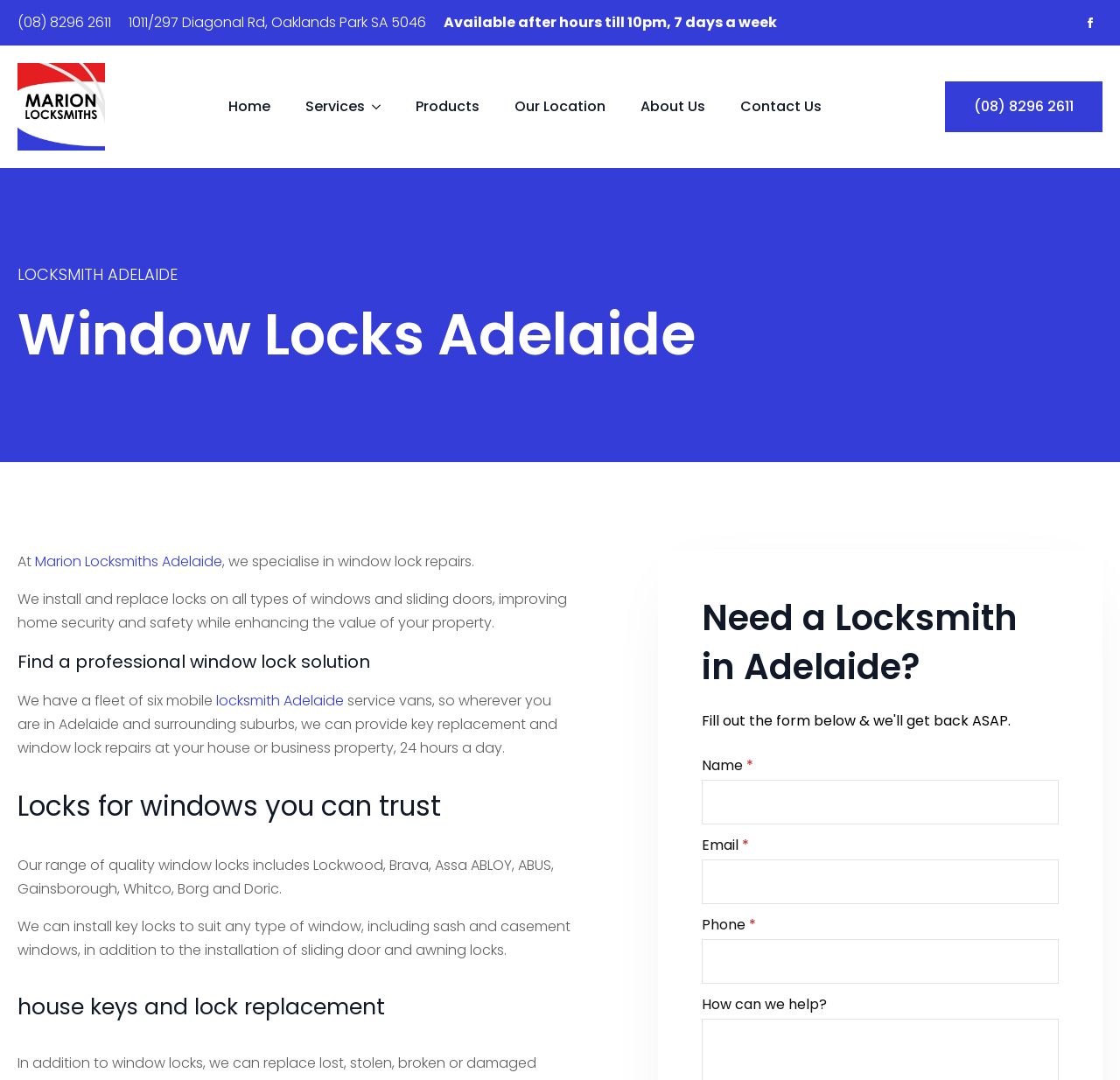What is the address of Marion Locksmiths Adelaide?
Please provide an in-depth and detailed response to the question.

I found the address by looking at the link element with the text '1011/297 Diagonal Rd, Oaklands Park SA 5046' which is located at the top of the webpage.